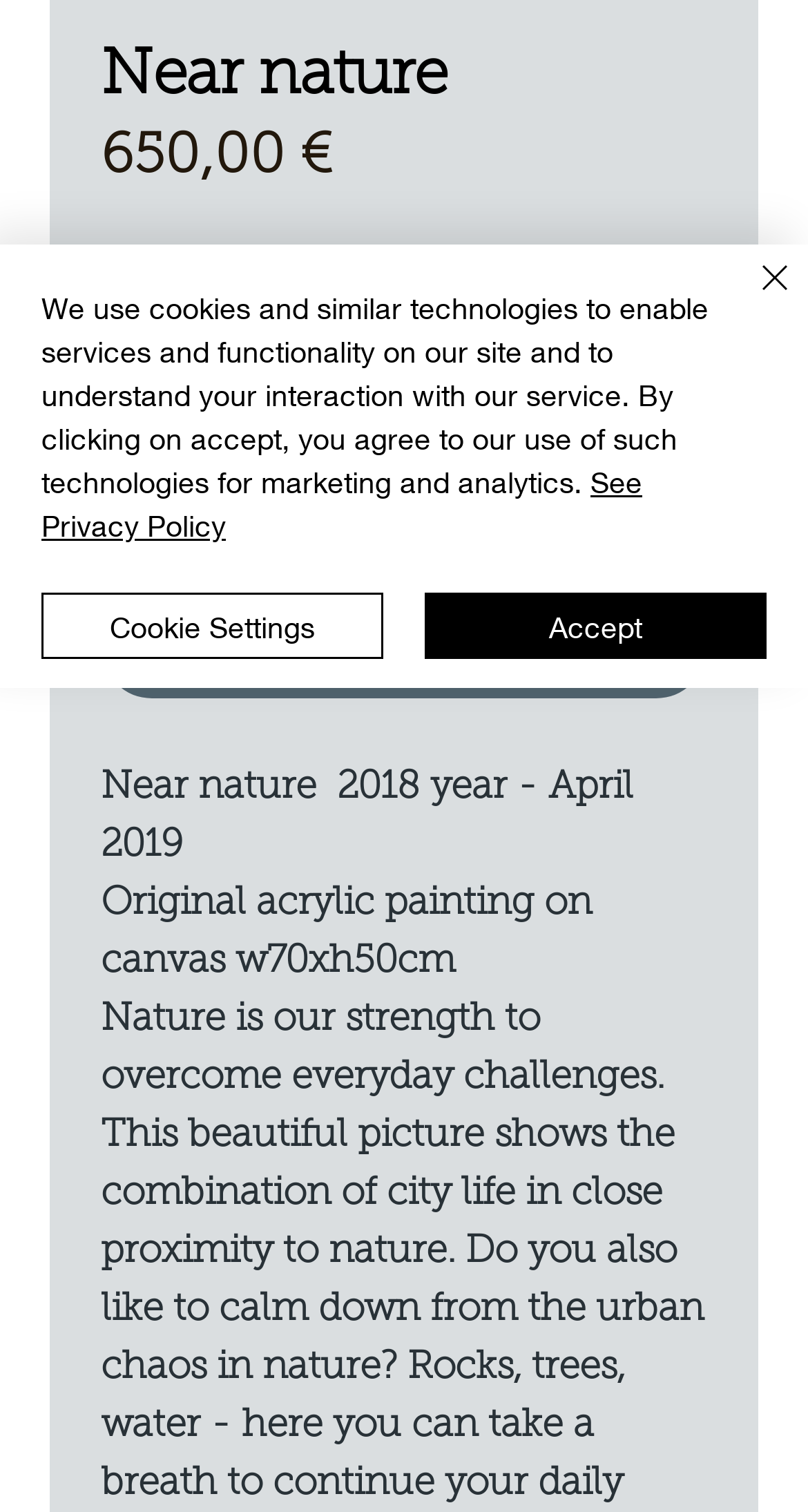Locate the bounding box of the UI element described in the following text: "title="Access our RSS feeds"".

None